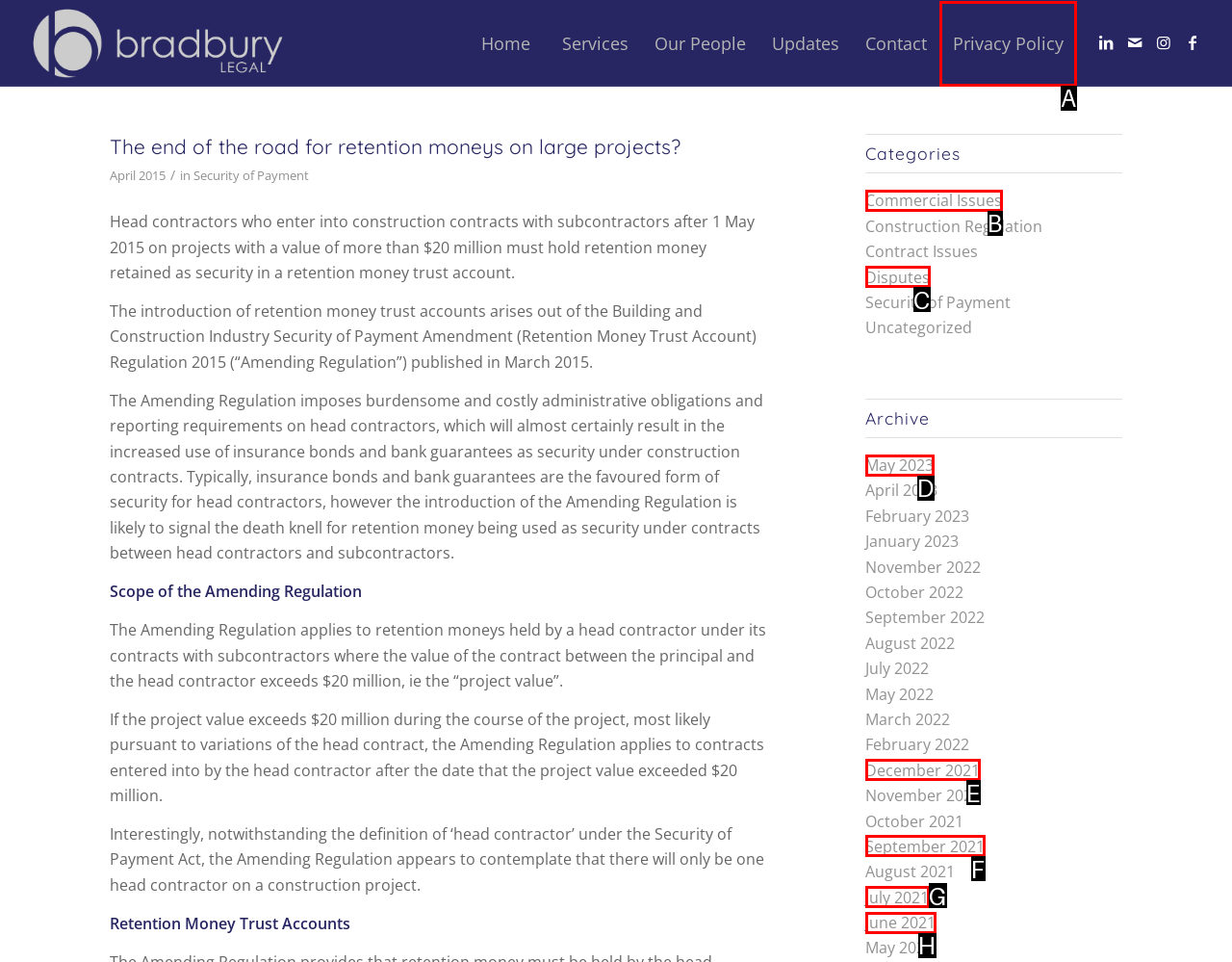Which lettered option matches the following description: May 2023
Provide the letter of the matching option directly.

D